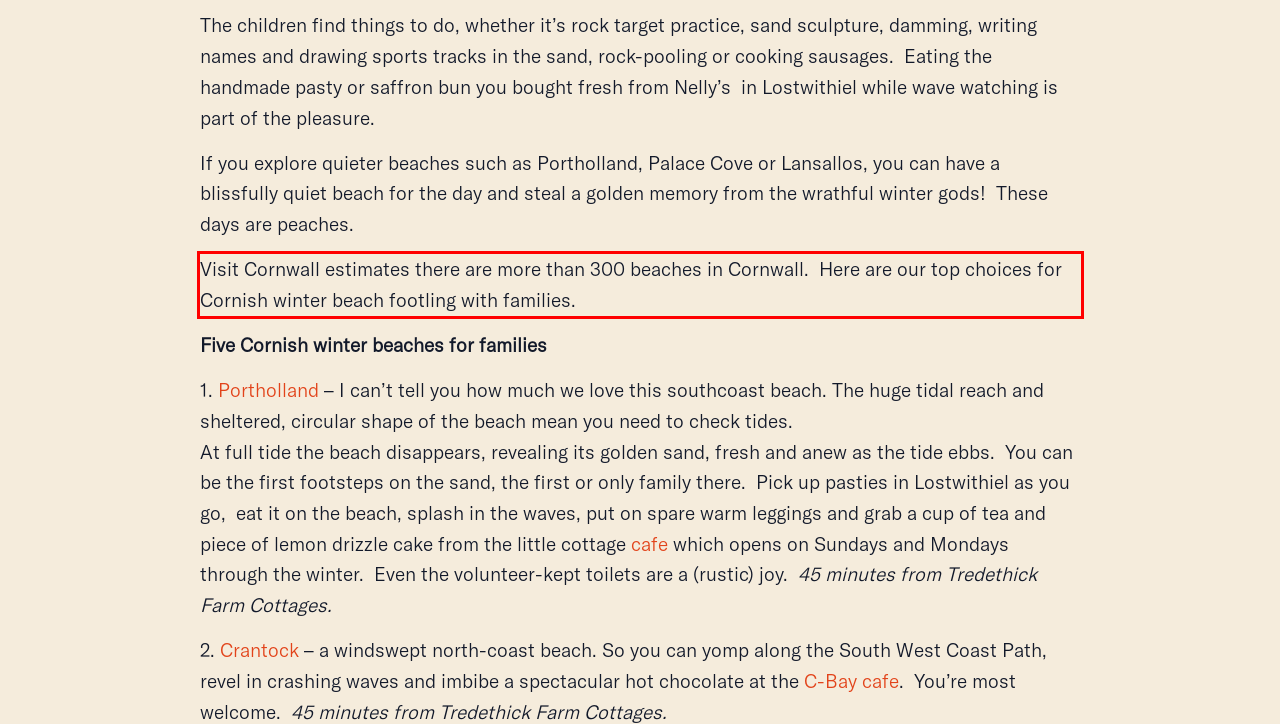Examine the webpage screenshot and use OCR to obtain the text inside the red bounding box.

Visit Cornwall estimates there are more than 300 beaches in Cornwall. Here are our top choices for Cornish winter beach footling with families.